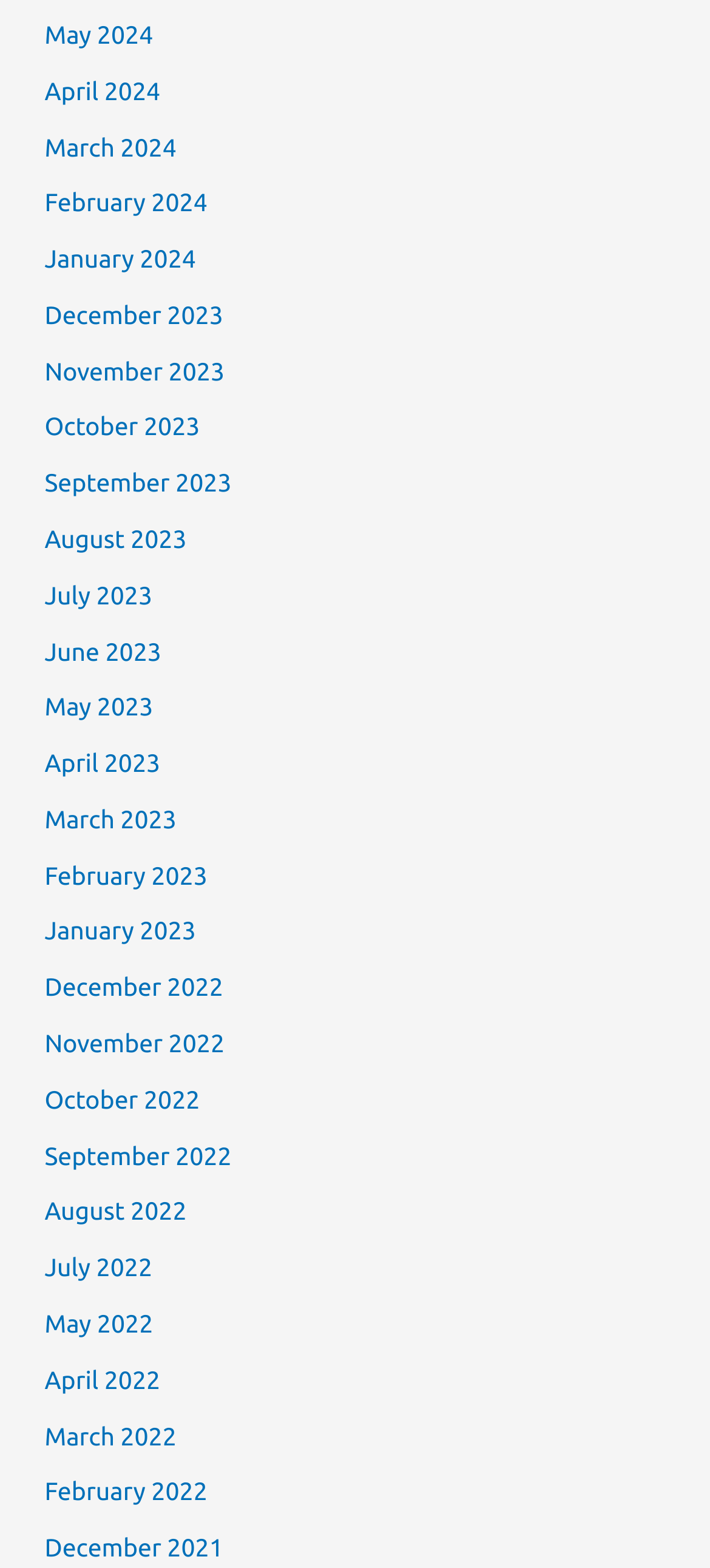What is the earliest month listed?
With the help of the image, please provide a detailed response to the question.

I looked at the list of link elements and found the one with the earliest month and year, which is December 2021.